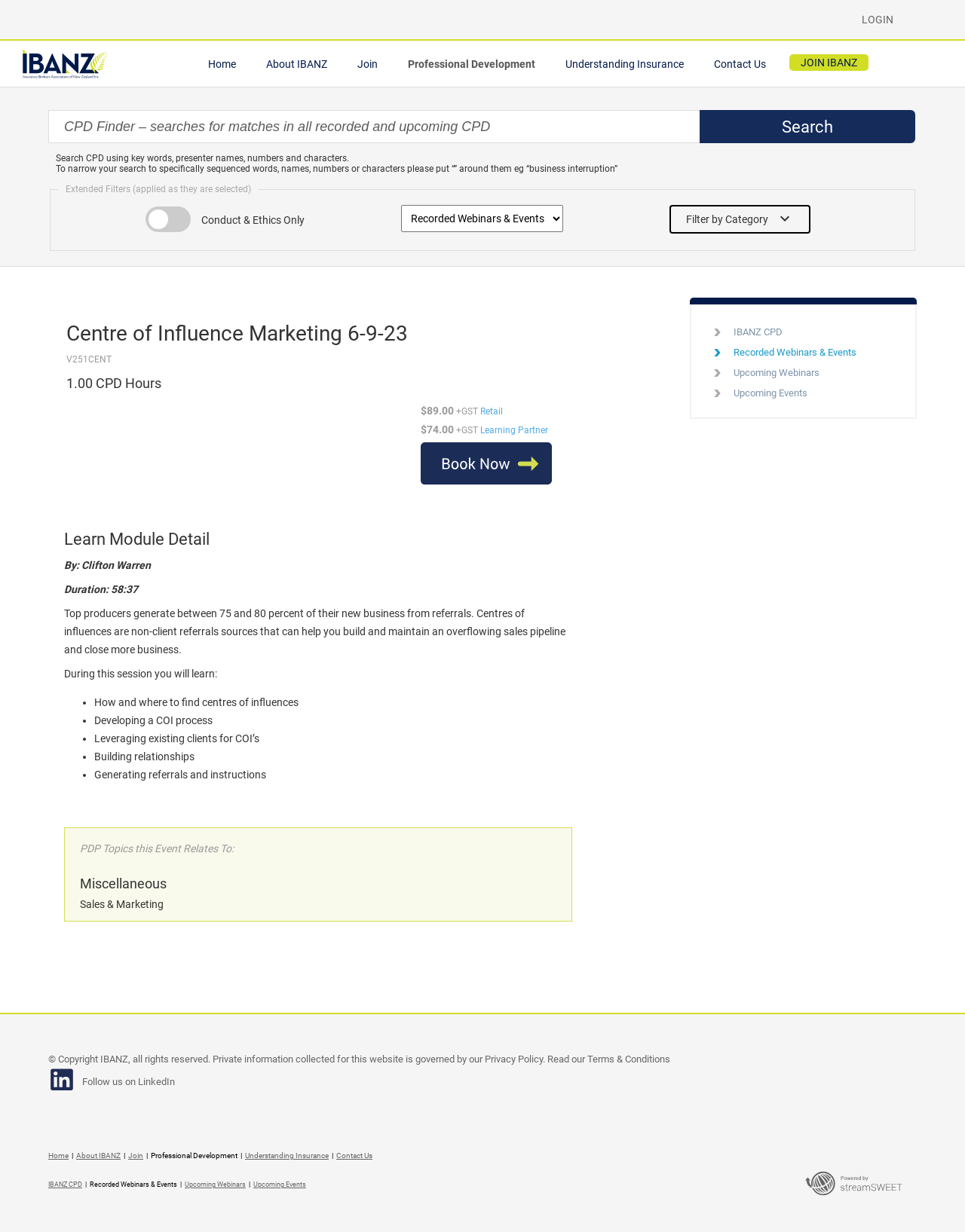Please find the bounding box coordinates in the format (top-left x, top-left y, bottom-right x, bottom-right y) for the given element description. Ensure the coordinates are floating point numbers between 0 and 1. Description: Role of an IBANZ Broker

[0.26, 0.08, 0.416, 0.104]